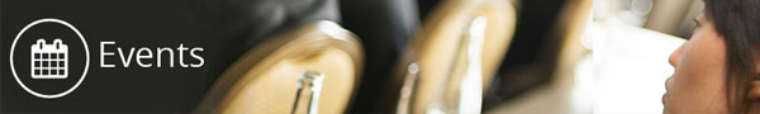What is the purpose of the 'Back to Boulder' conference?
Give a single word or phrase answer based on the content of the image.

Share insights and tools